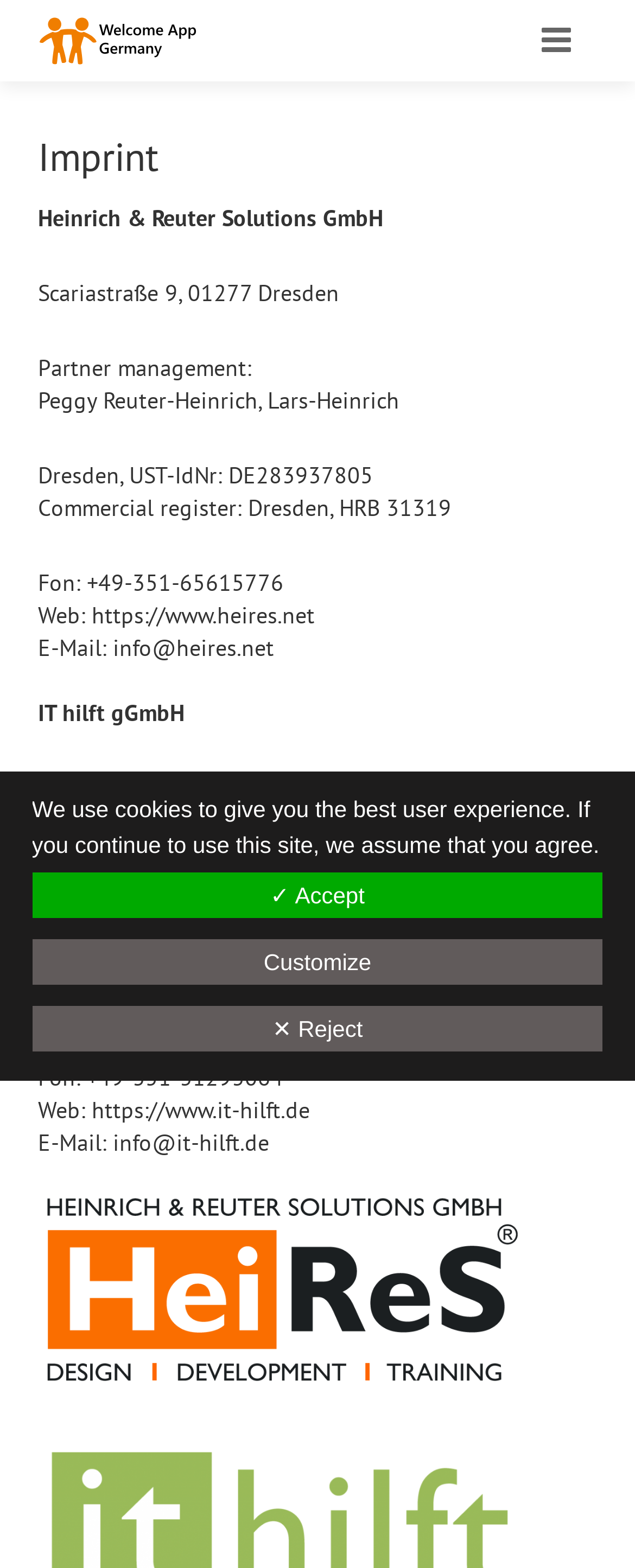Answer the following query concisely with a single word or phrase:
What is the address of Heinrich & Reuter Solutions GmbH?

Scariastraße 9, 01277 Dresden